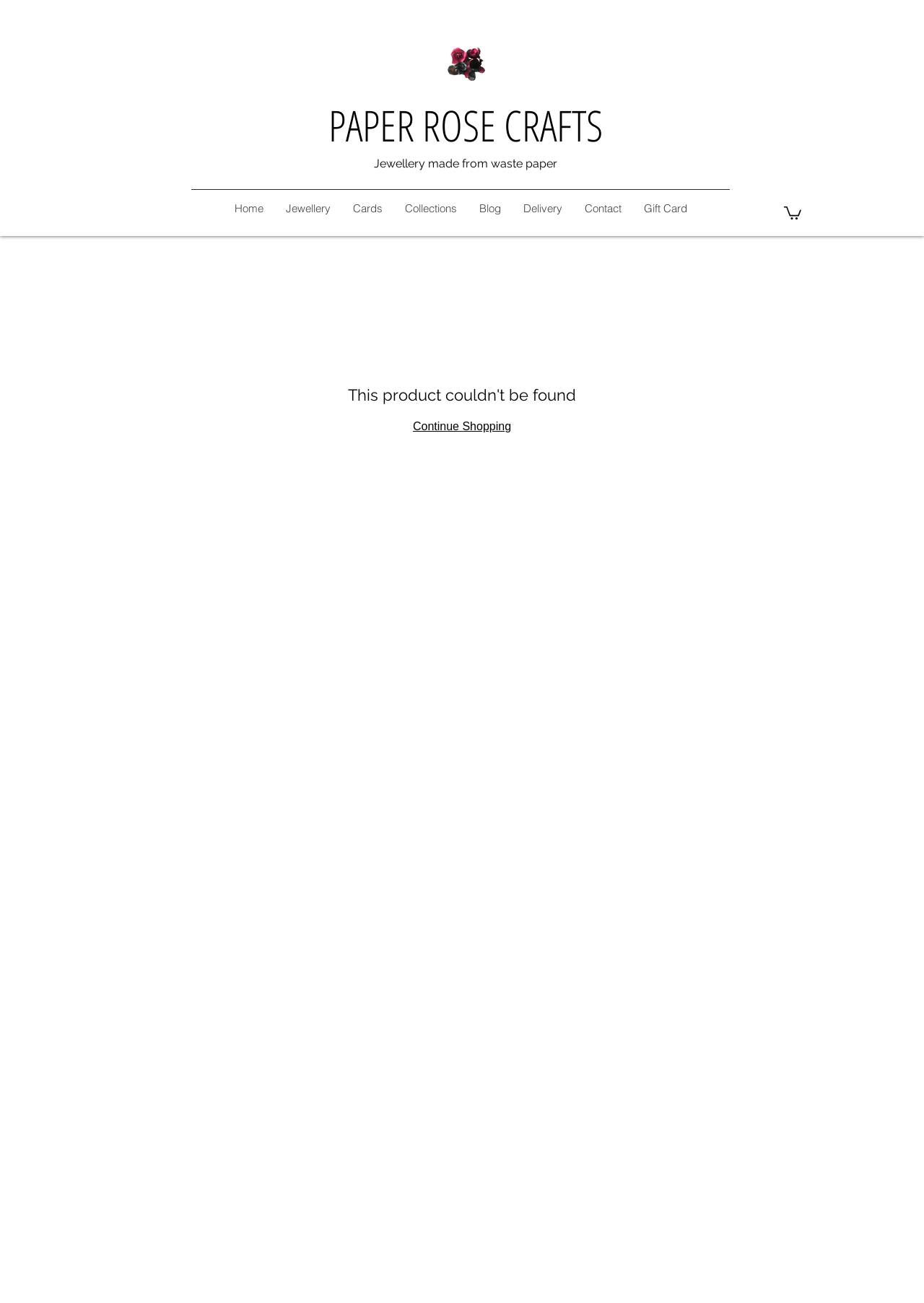Determine the bounding box coordinates of the clickable region to execute the instruction: "Visit the Jewellery page". The coordinates should be four float numbers between 0 and 1, denoted as [left, top, right, bottom].

[0.297, 0.152, 0.37, 0.169]